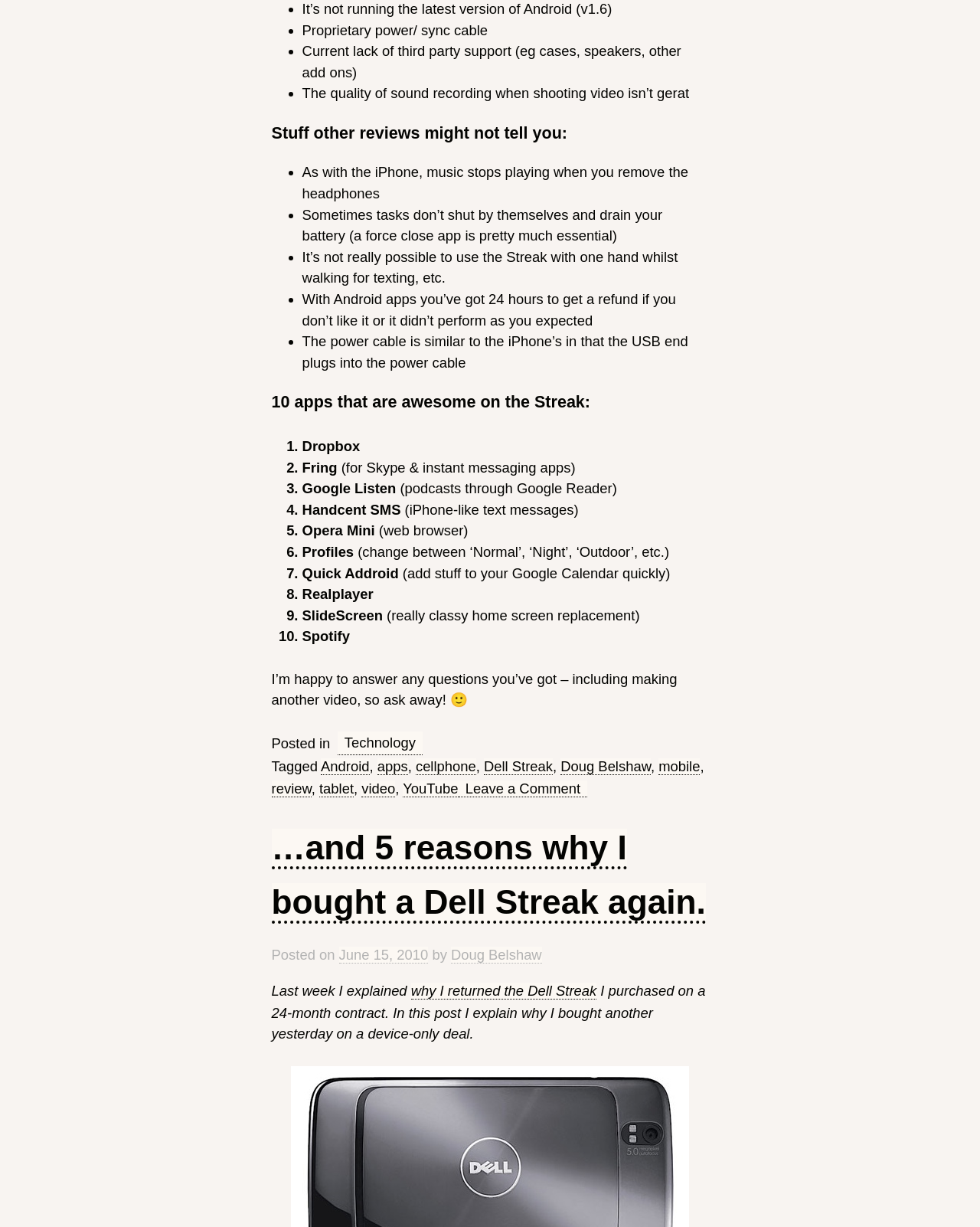Carefully observe the image and respond to the question with a detailed answer:
How many apps are mentioned as awesome on the Streak?

The webpage lists 10 apps that are awesome on the Streak, including Dropbox, Fring, Google Listen, Handcent SMS, Opera Mini, Profiles, Quick Addroid, Realplayer, SlideScreen, and Spotify.